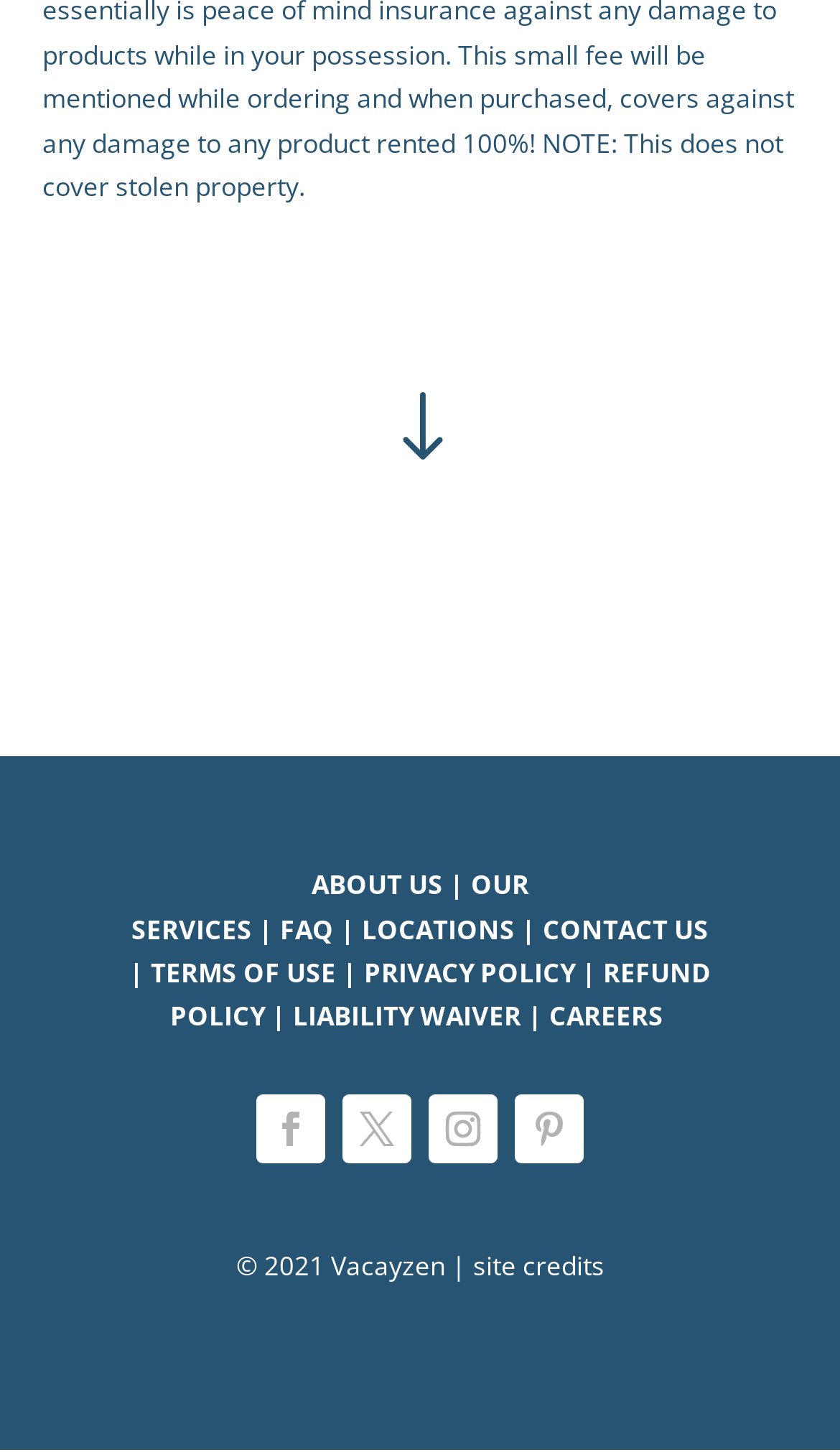Use a single word or phrase to answer this question: 
How many columns are in the footer?

3